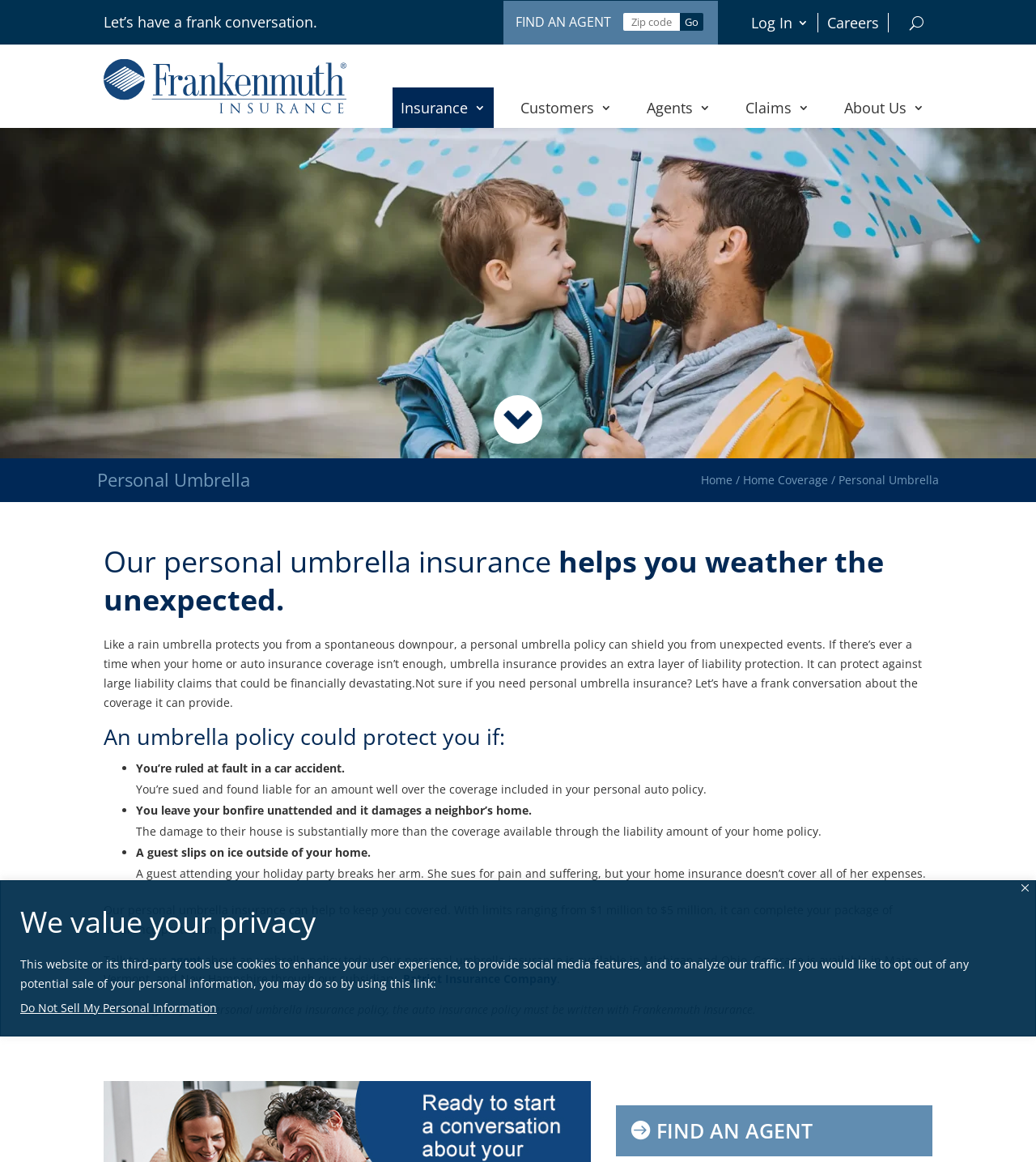Locate the bounding box coordinates of the region to be clicked to comply with the following instruction: "Enter ZIP Code". The coordinates must be four float numbers between 0 and 1, in the form [left, top, right, bottom].

[0.602, 0.011, 0.656, 0.026]